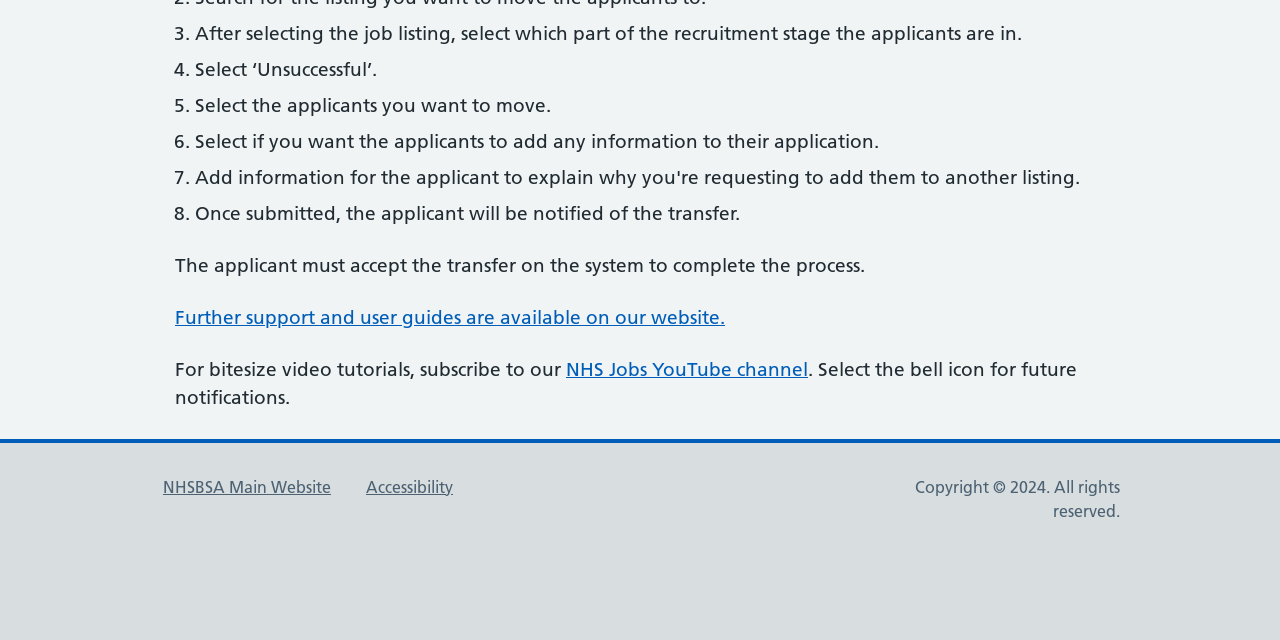Given the webpage screenshot, identify the bounding box of the UI element that matches this description: "Accessibility".

[0.286, 0.745, 0.354, 0.776]